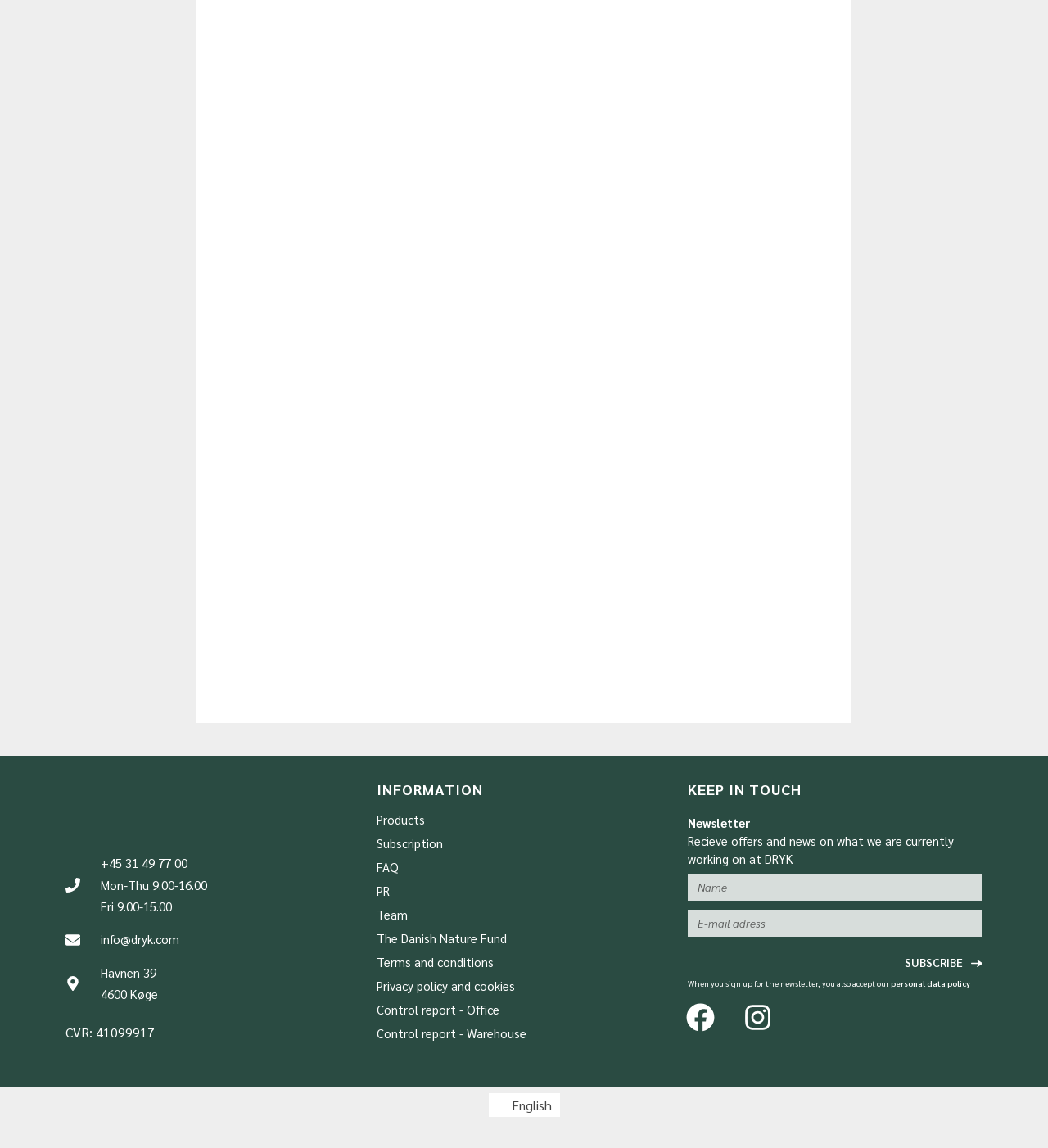Identify the bounding box coordinates of the section to be clicked to complete the task described by the following instruction: "Click on Products". The coordinates should be four float numbers between 0 and 1, formatted as [left, top, right, bottom].

[0.359, 0.709, 0.641, 0.719]